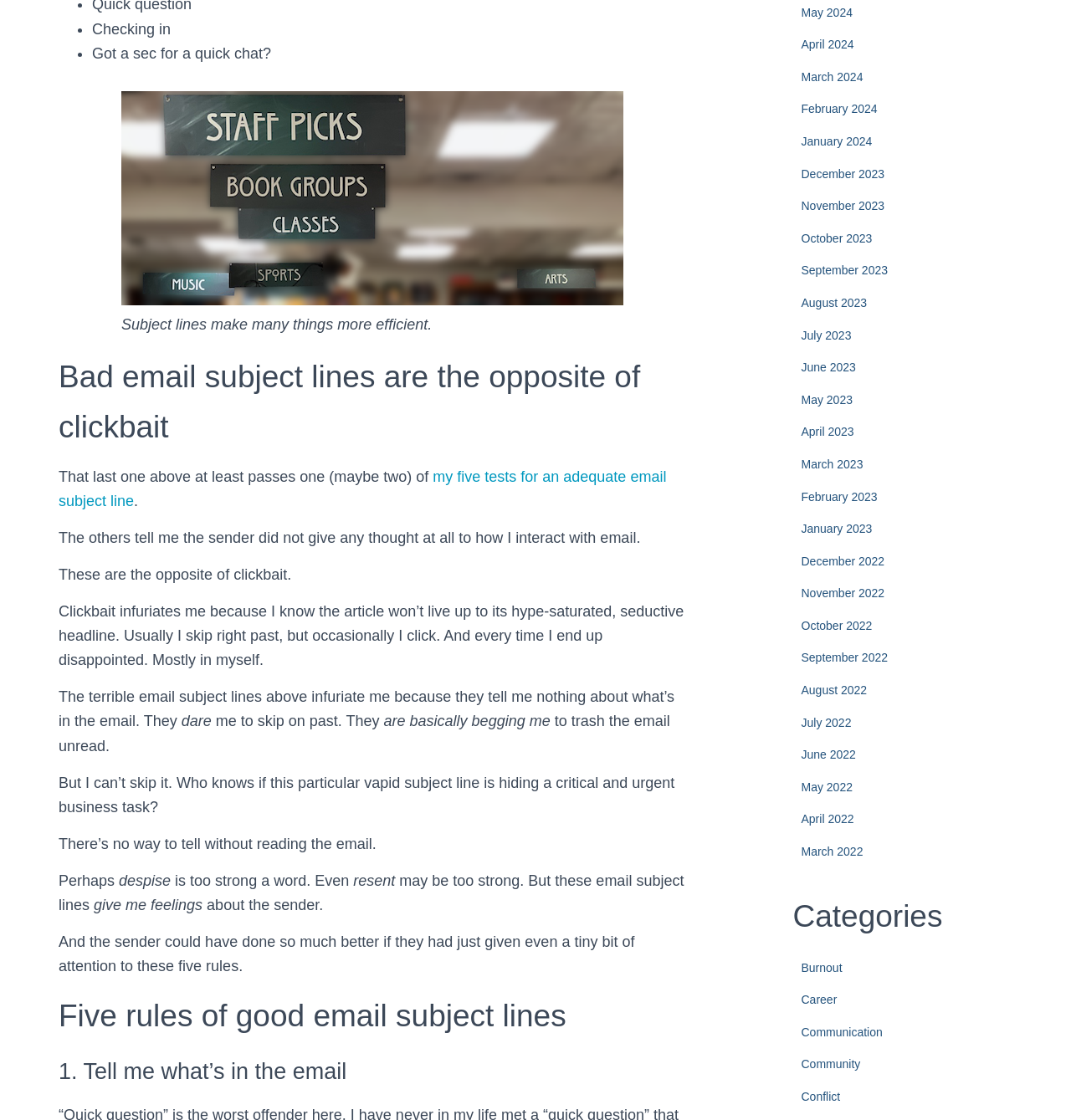Please provide the bounding box coordinates for the element that needs to be clicked to perform the instruction: "Explore the 'Categories' section". The coordinates must consist of four float numbers between 0 and 1, formatted as [left, top, right, bottom].

[0.74, 0.796, 0.945, 0.841]